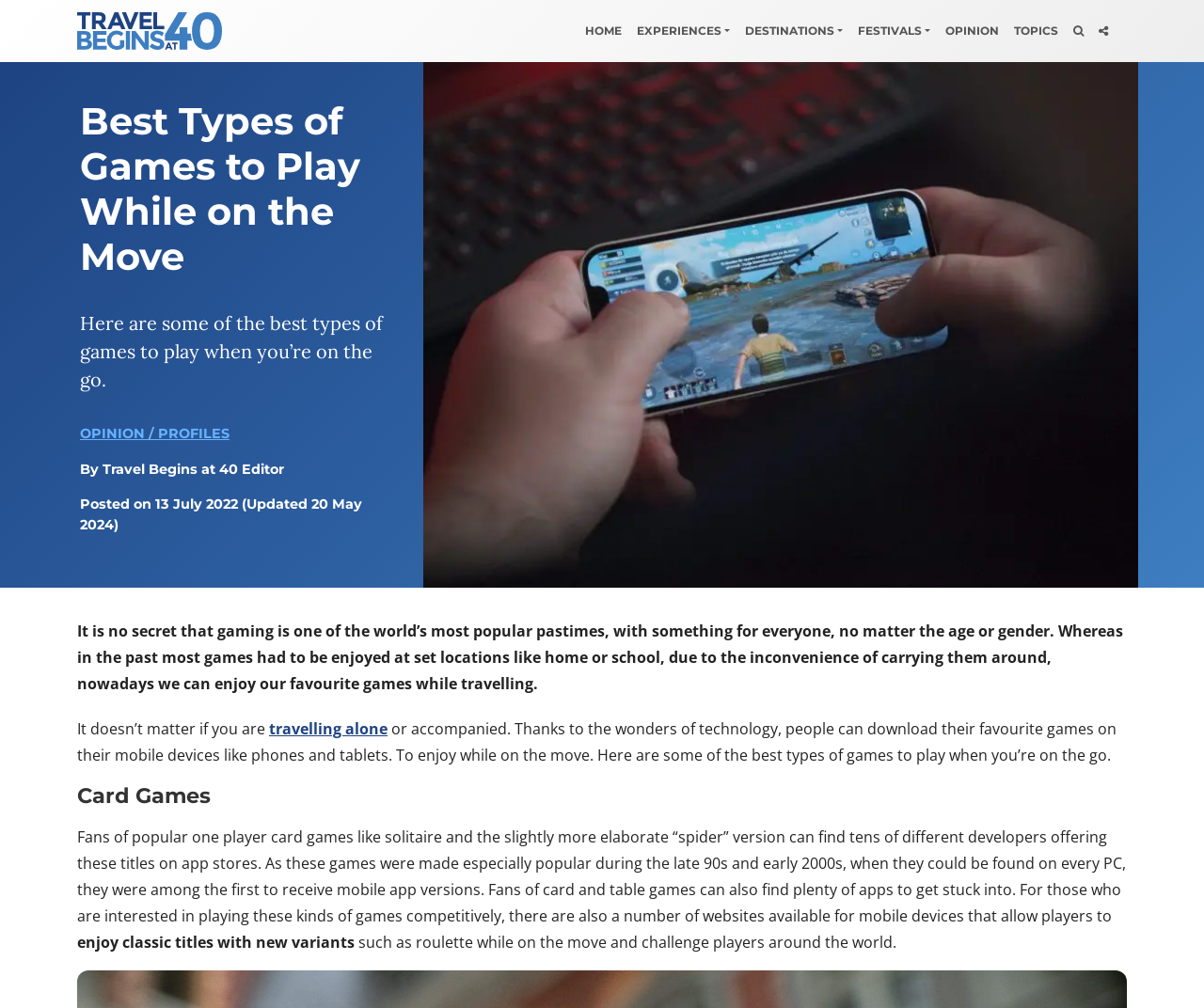Find the main header of the webpage and produce its text content.

Best Types of Games to Play While on the Move